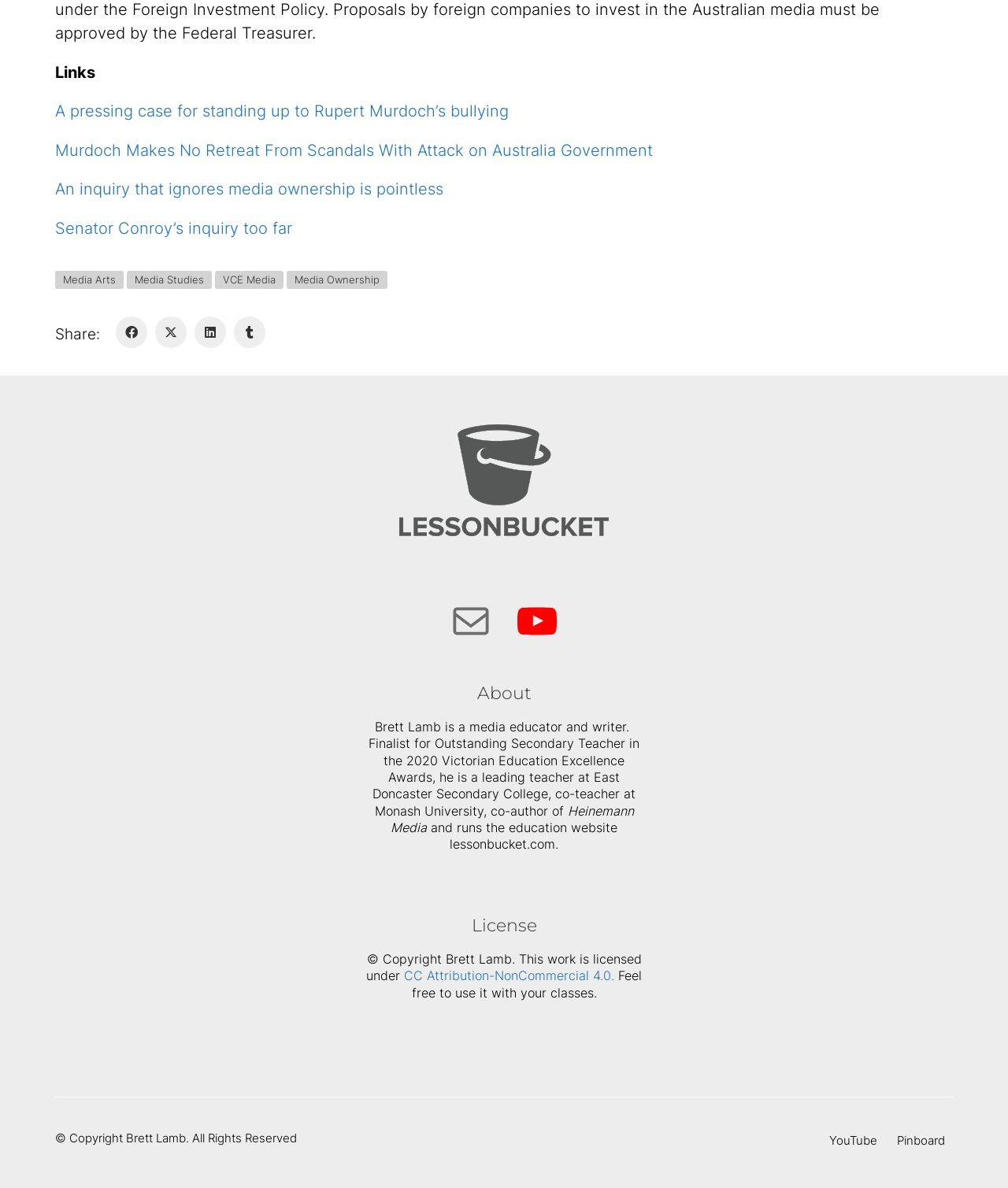Please locate the bounding box coordinates of the element that should be clicked to achieve the given instruction: "Read about the author".

[0.359, 0.576, 0.641, 0.599]